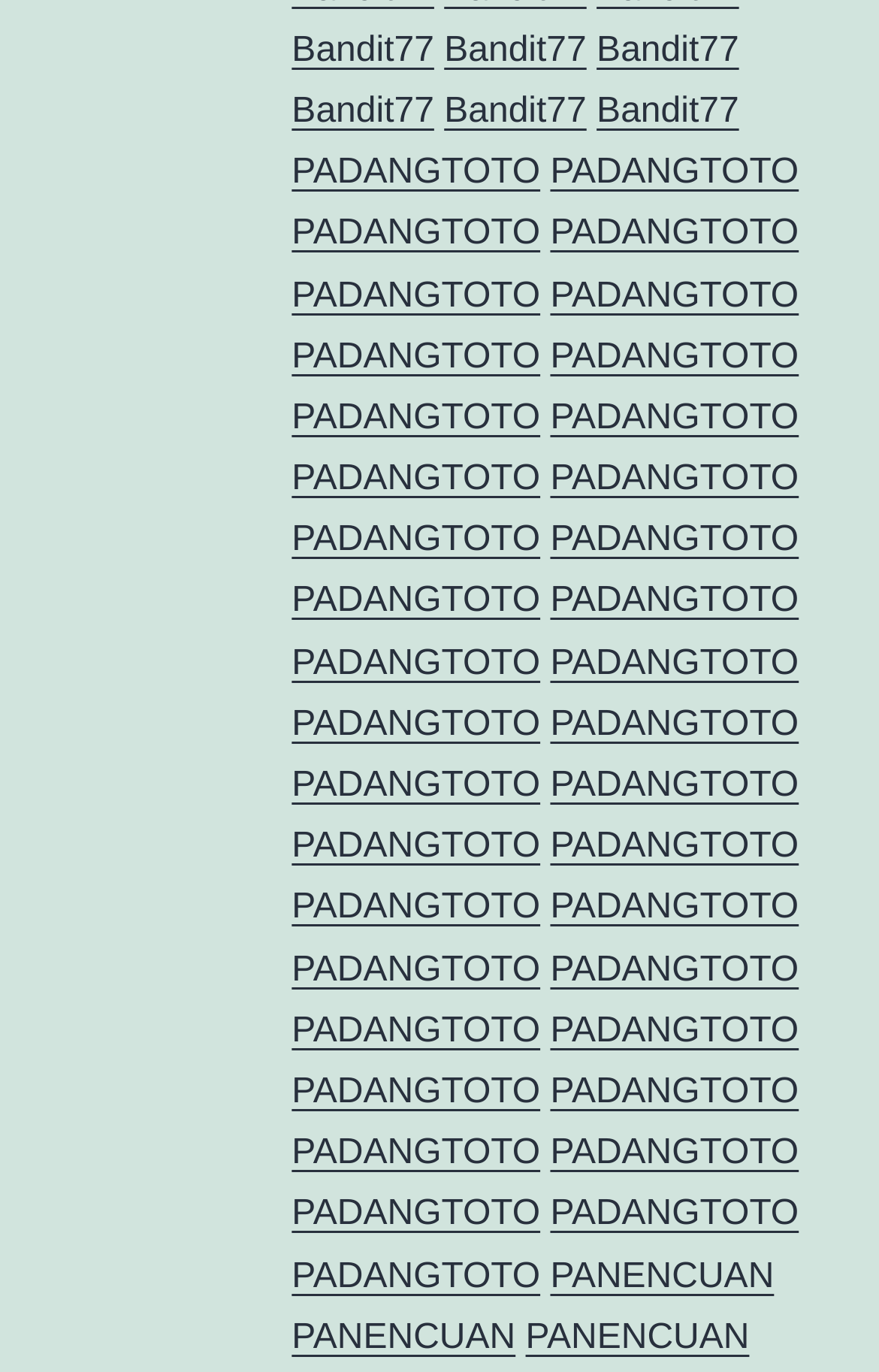How many links are there on the webpage?
Using the image provided, answer with just one word or phrase.

36